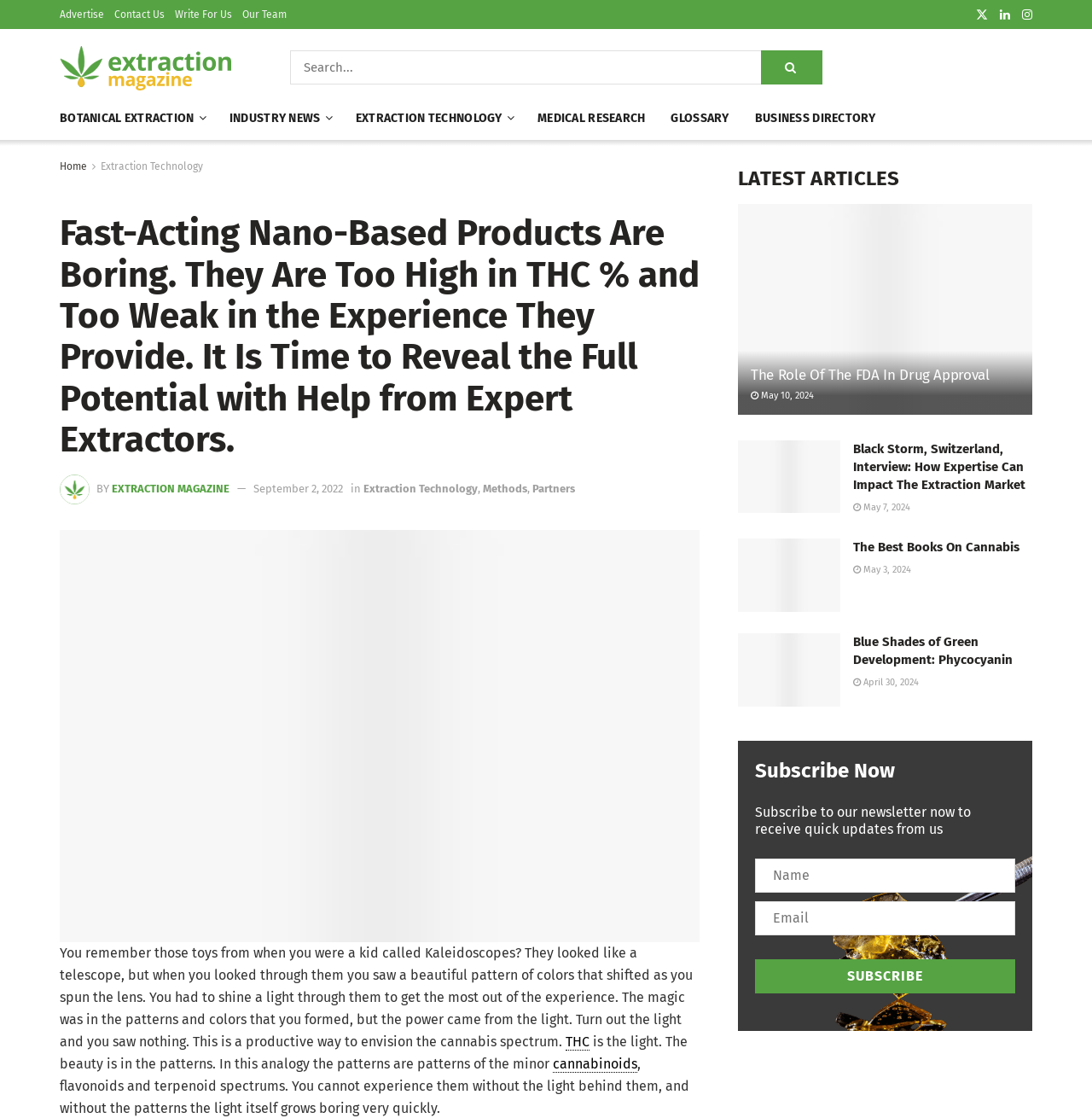Indicate the bounding box coordinates of the clickable region to achieve the following instruction: "Read the latest article."

[0.676, 0.182, 0.945, 0.371]